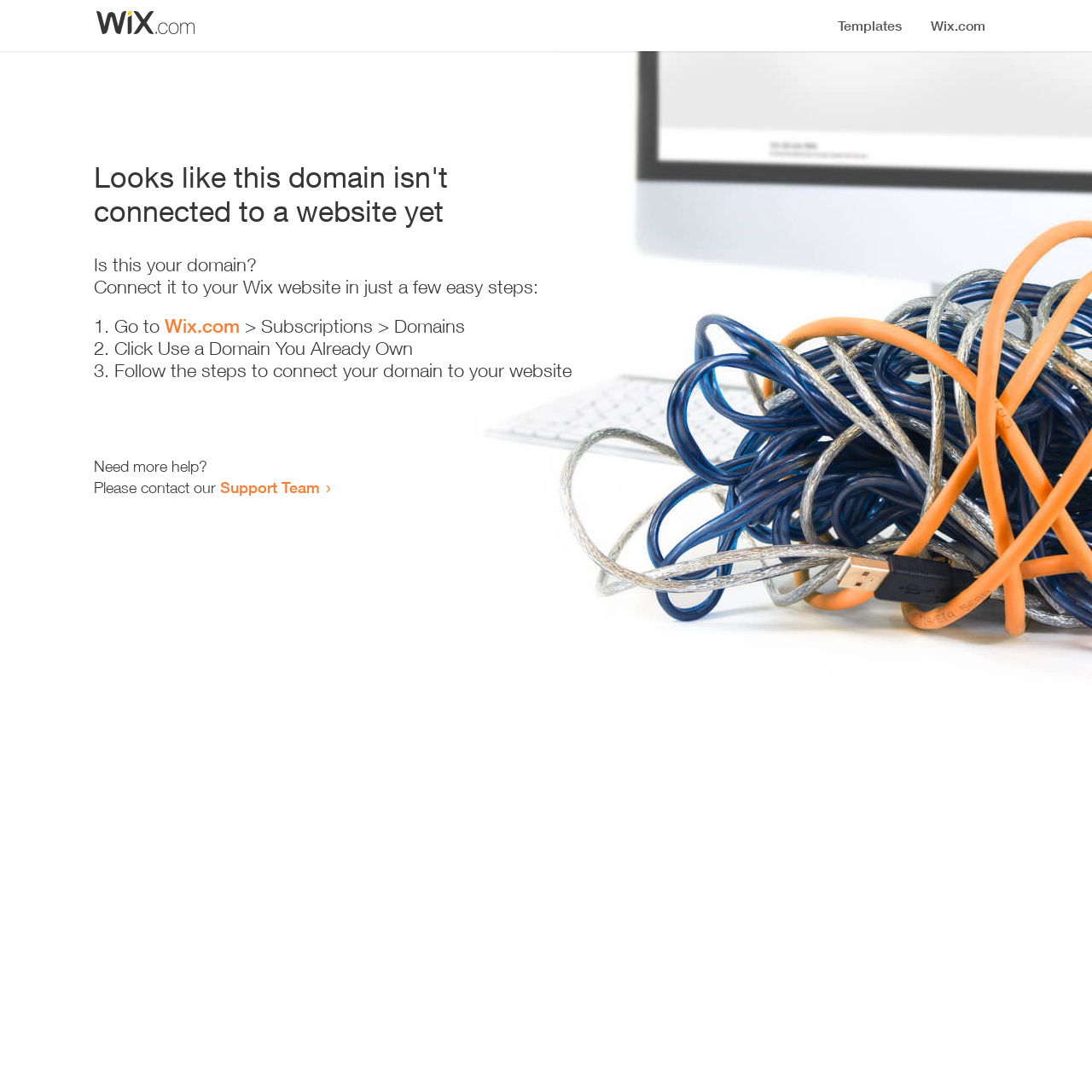Is this webpage related to Wix?
Please ensure your answer to the question is detailed and covers all necessary aspects.

The webpage provides a link to Wix.com and mentions Wix in the instructions to connect the domain, indicating that this webpage is related to Wix.